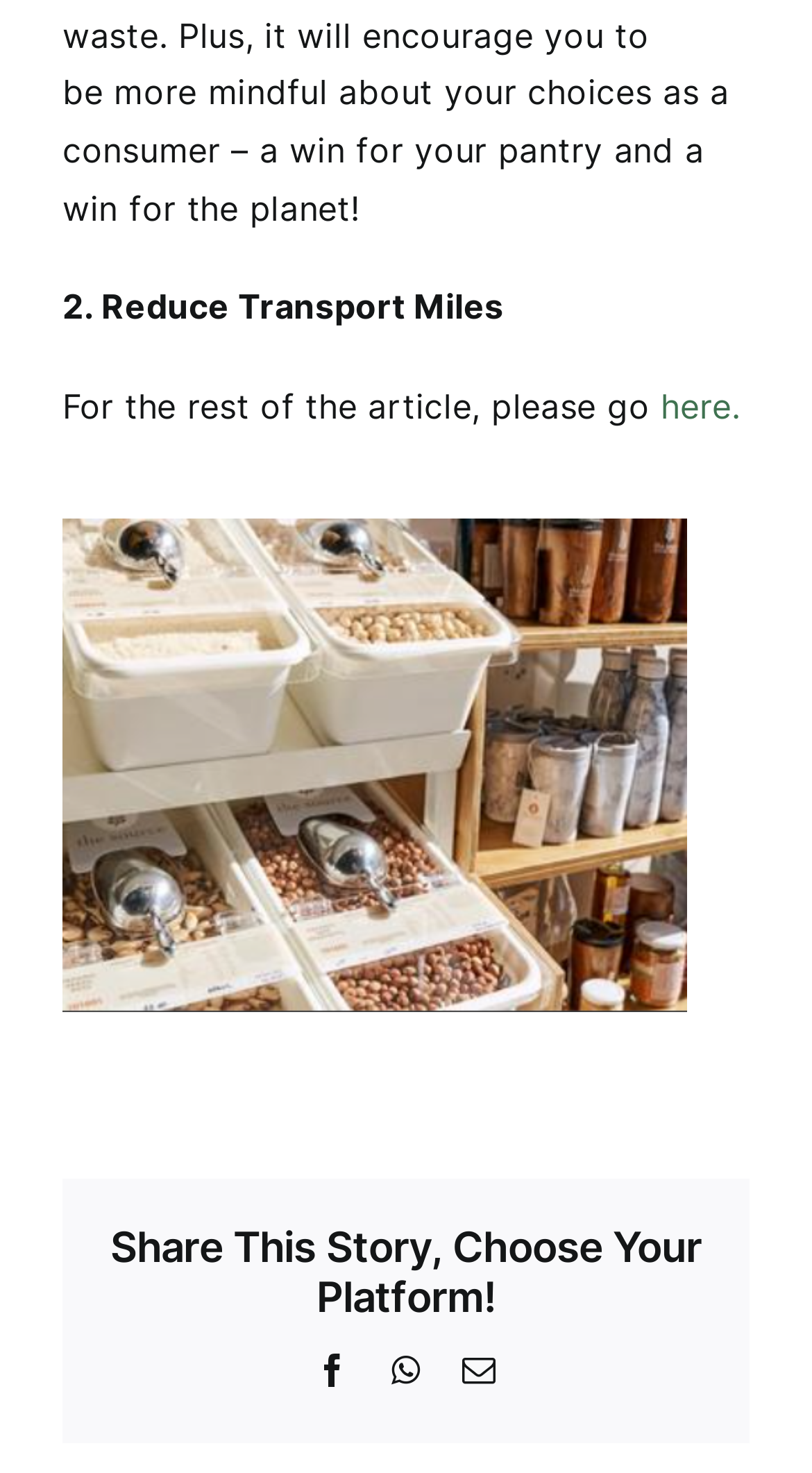Utilize the information from the image to answer the question in detail:
Where can the rest of the article be found?

The rest of the article can be found by clicking on the link element with the bounding box coordinates [0.814, 0.261, 0.912, 0.289], which reads 'here'.